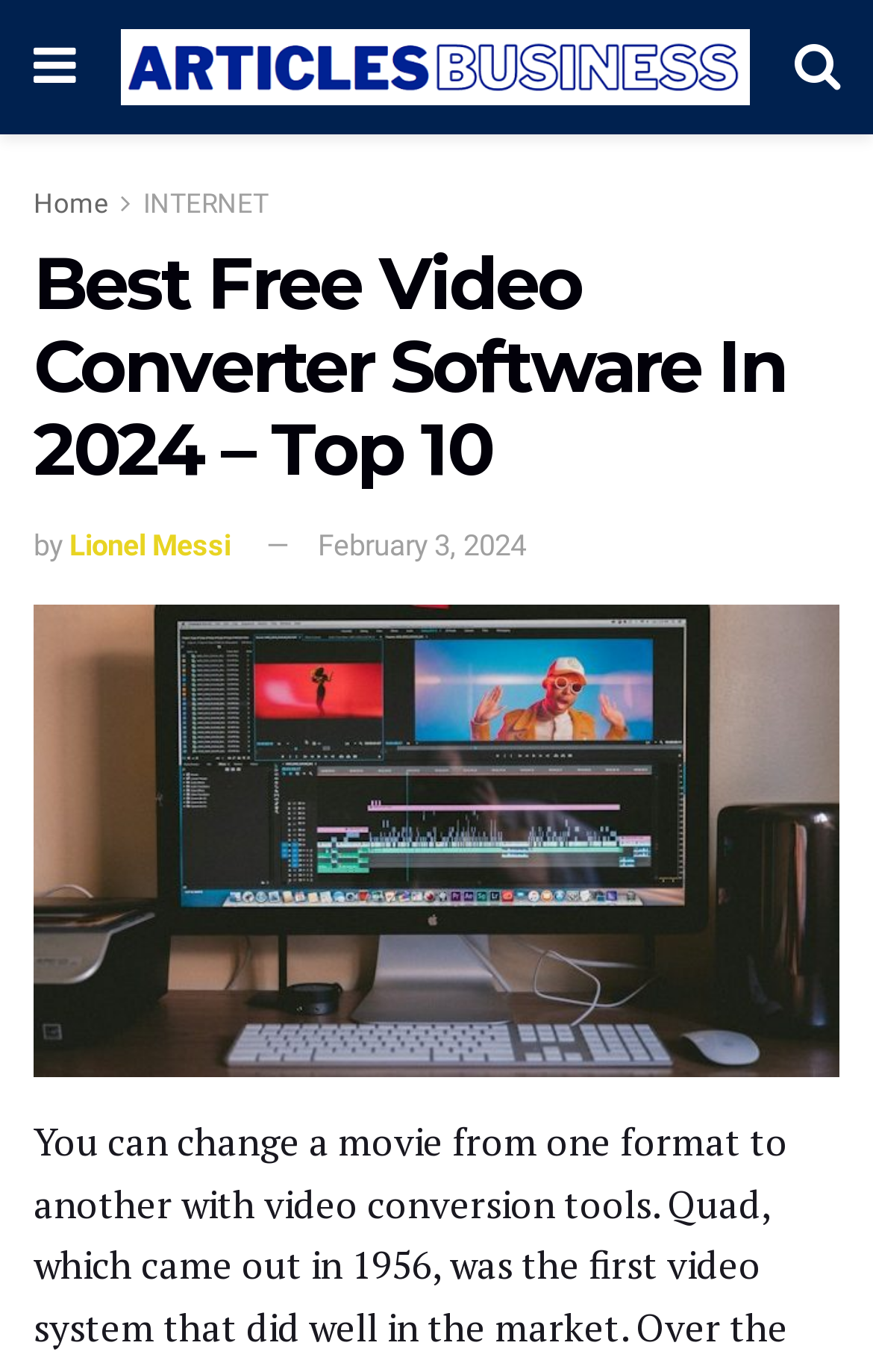What is the position of the 'Home' link in the top navigation menu?
Refer to the image and respond with a one-word or short-phrase answer.

Leftmost